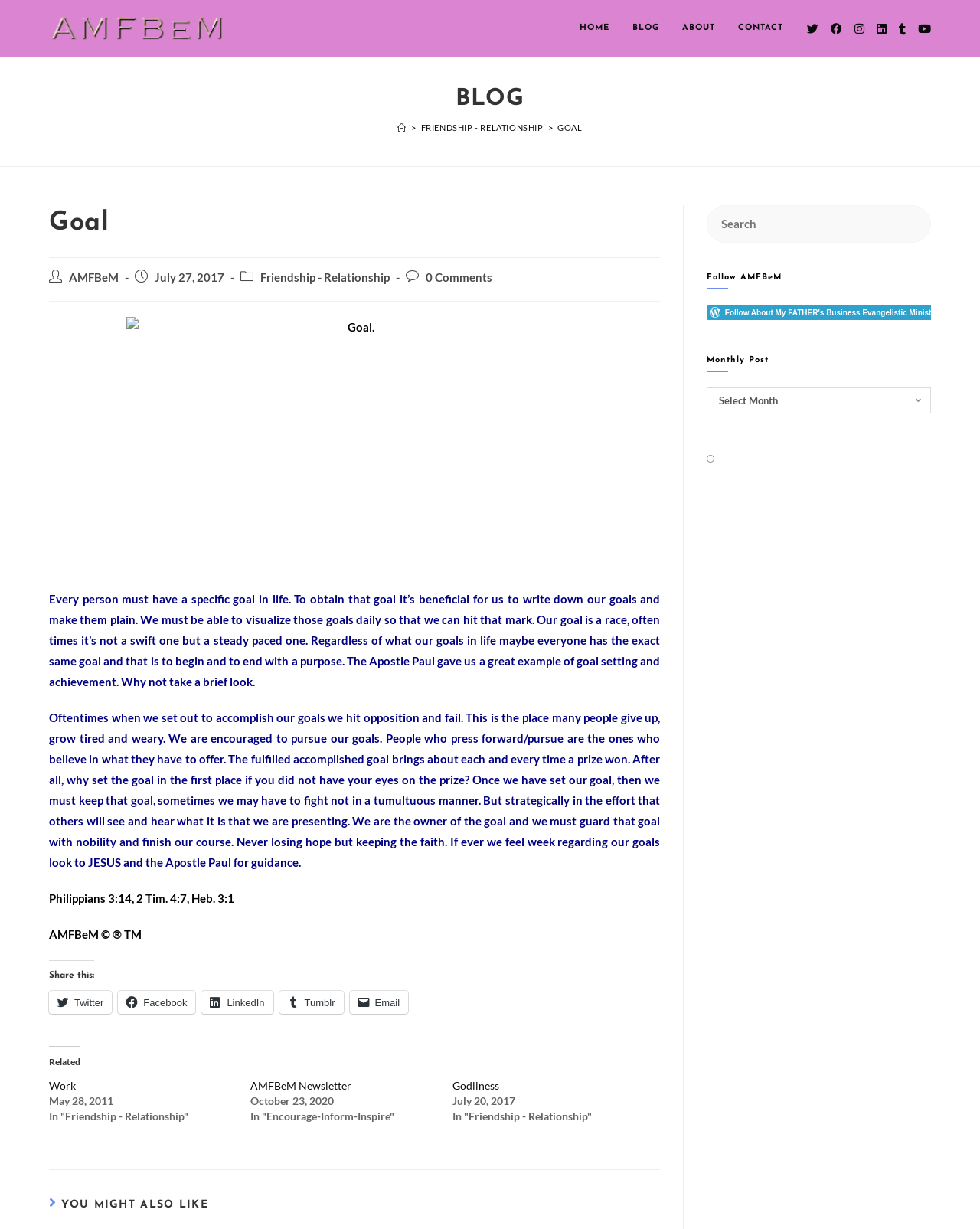What is the name of the ministry mentioned in the blog post?
Craft a detailed and extensive response to the question.

The name of the ministry mentioned in the blog post is AMFBeM, which is an abbreviation for 'About My FATHER's Business Evangelistic Ministry'. This is evident from the logo and the text 'AMFBeM' mentioned throughout the post.